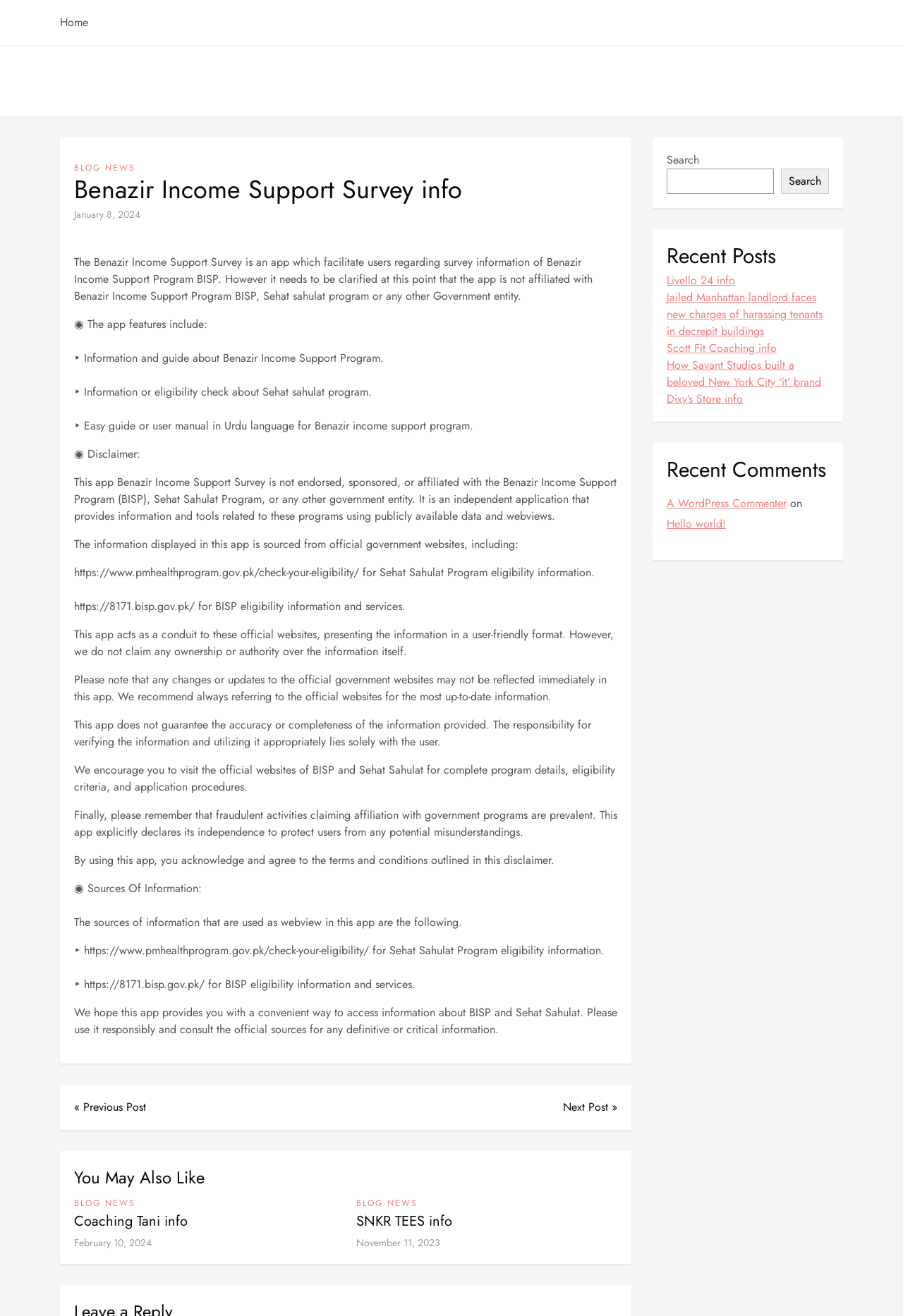Determine the main headline from the webpage and extract its text.

Benazir Income Support Survey info